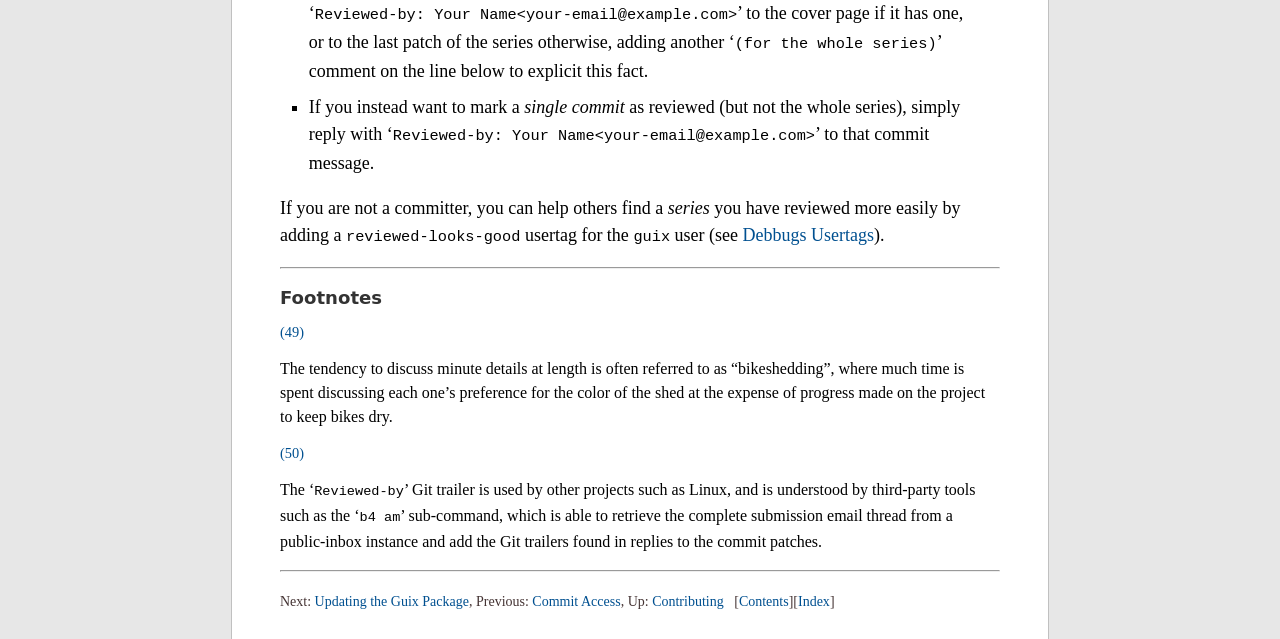Please respond to the question using a single word or phrase:
What is the next section after 'Commit Access'?

Updating the Guix Package